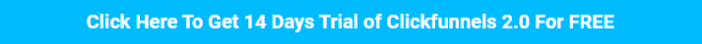Elaborate on all the features and components visible in the image.

The image presents a striking call-to-action banner, inviting viewers to take advantage of a 14-day free trial for ClickFunnels 2.0. The text is set against a bright blue background, making it highly visible and enticing. The concise message emphasizes the urgency and value of the offer, appealing particularly to entrepreneurs and business owners looking to enhance their online marketing capabilities. This promotional element is strategically positioned to capture attention and encourage potential users to explore the features and benefits of ClickFunnels 2.0, which includes tools for creating sales funnels, managing blogs, and optimizing marketing strategies.